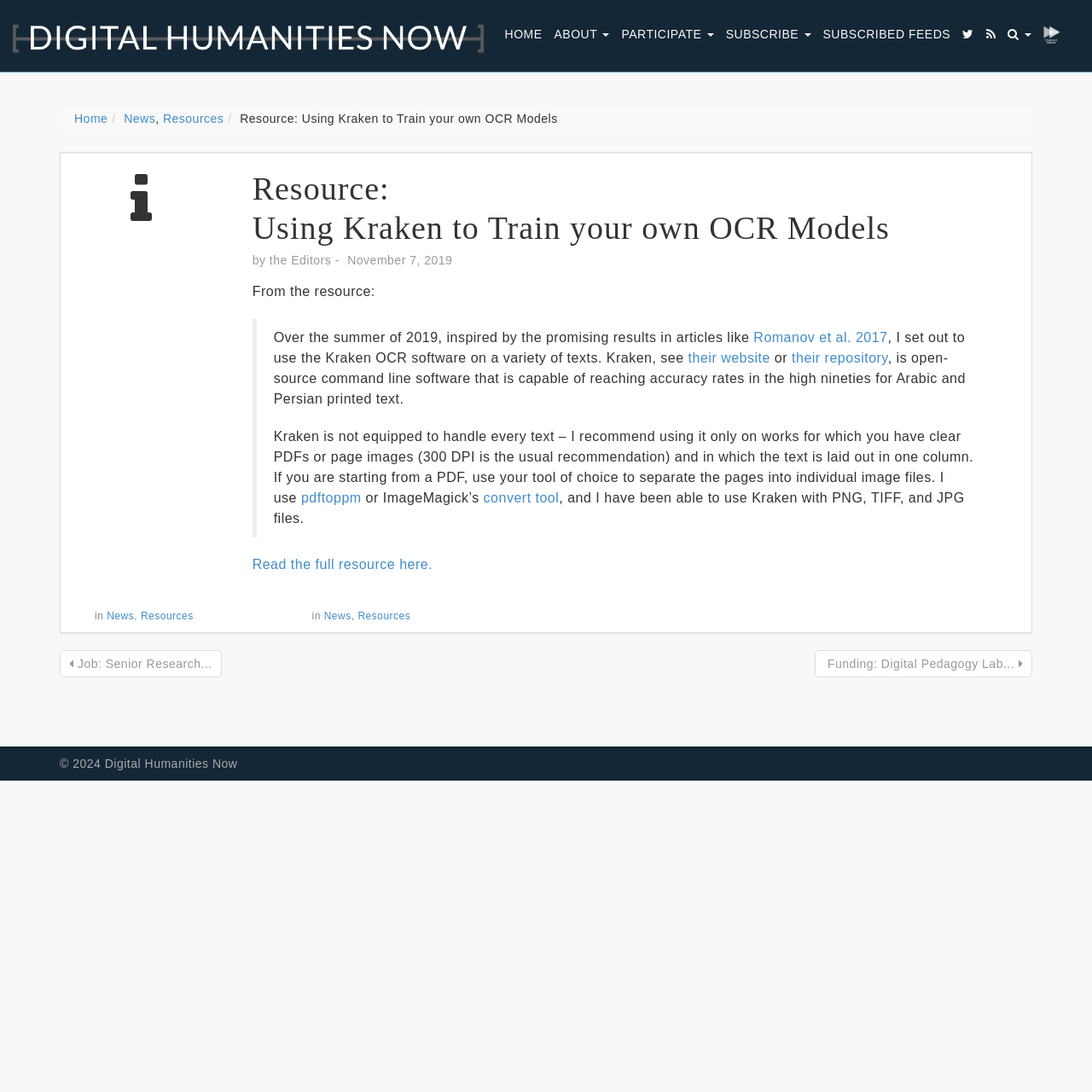Show the bounding box coordinates of the region that should be clicked to follow the instruction: "View the logo."

[0.012, 0.02, 0.443, 0.051]